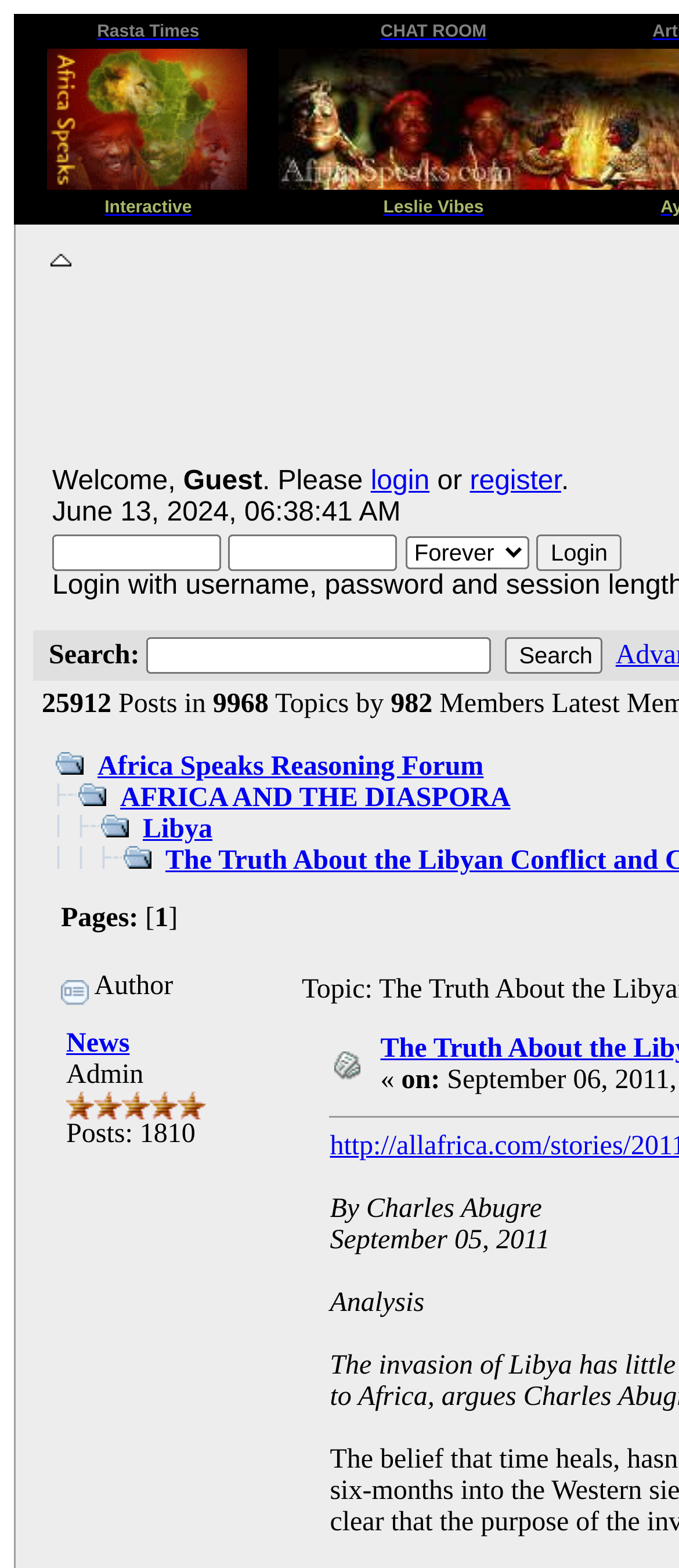Using the description: "parent_node: Search: Advanced search name="search"", determine the UI element's bounding box coordinates. Ensure the coordinates are in the format of four float numbers between 0 and 1, i.e., [left, top, right, bottom].

[0.216, 0.406, 0.723, 0.43]